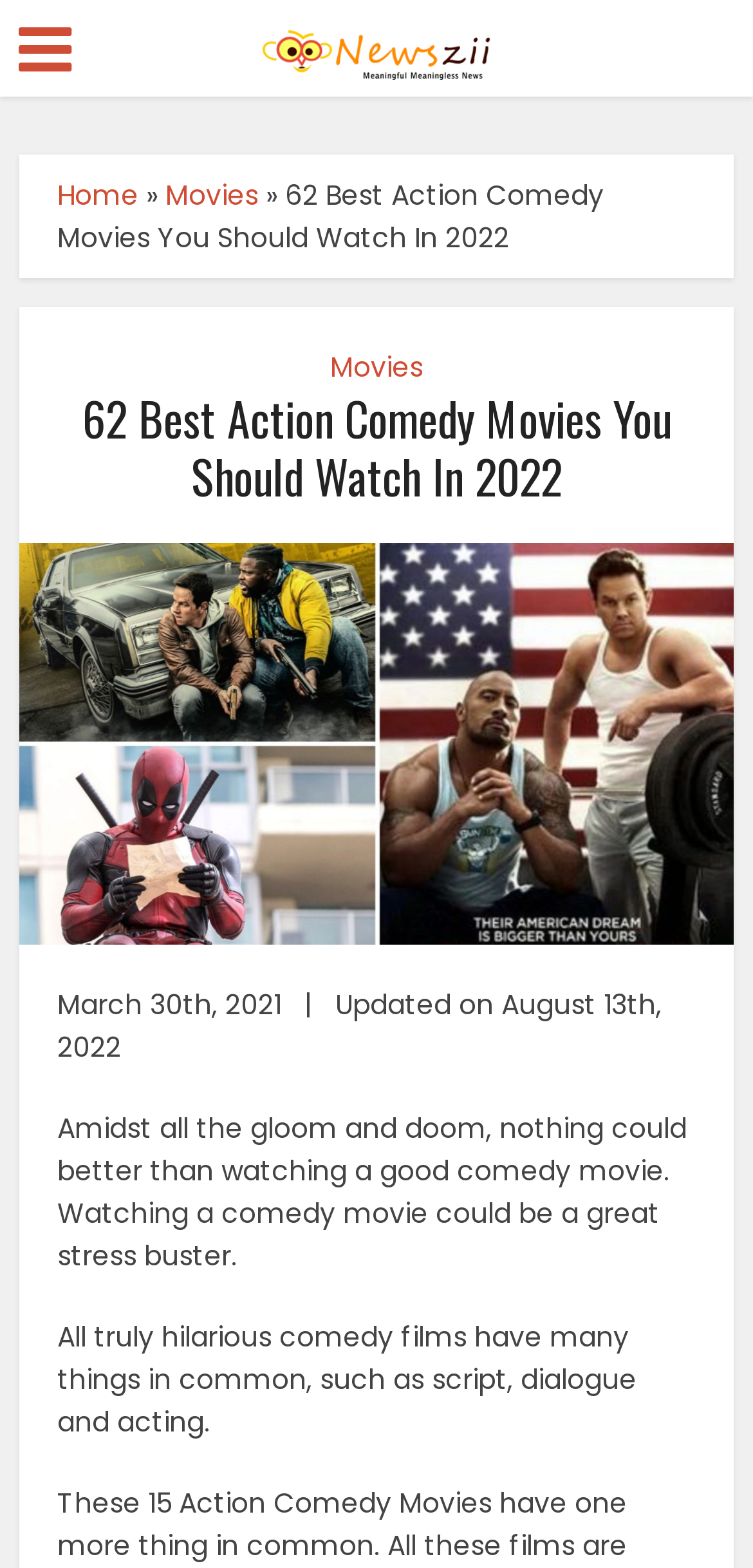Determine the bounding box for the described UI element: "This issue".

None